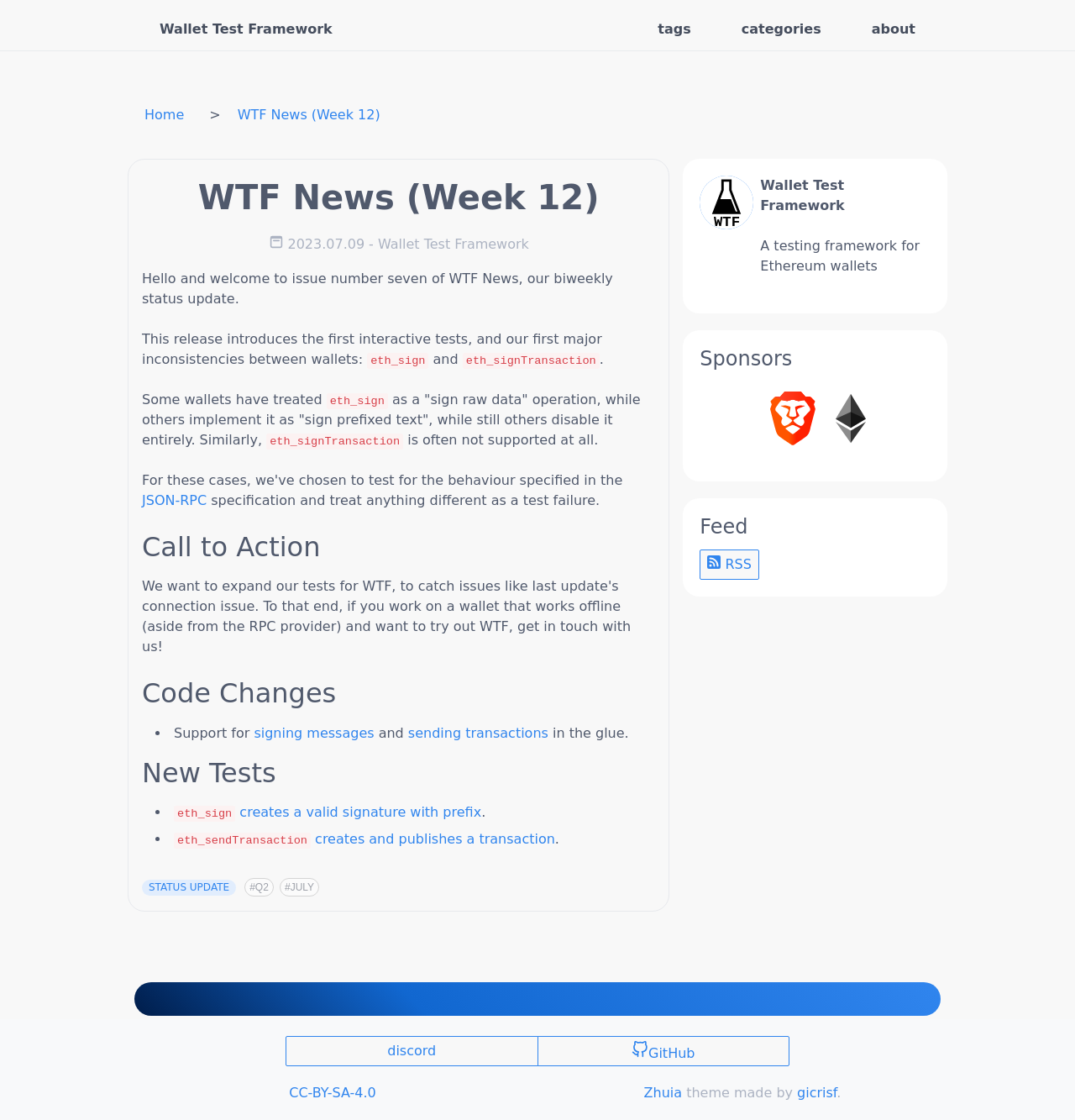Provide a comprehensive caption for the webpage.

This webpage is about the Wallet Test Framework (WTF) News, specifically issue number seven. At the top, there are several links to navigate to different sections of the website, including "Home", "WTF News (Week 12)", "tags", "categories", and "about". Below these links, there is a heading that reads "WTF News (Week 12)" followed by a time stamp "2023.07.09" and a brief description of the release.

The main content of the page is divided into several sections. The first section introduces the release and explains that it introduces interactive tests and highlights inconsistencies between wallets, specifically with the "eth_sign" and "eth_signTransaction" functions. 

Below this introduction, there are several paragraphs of text that provide more details about the inconsistencies and how they are handled. There is also a link to the JSON-RPC specification.

The next section is titled "Call to Action" and is followed by a section titled "Code Changes" that lists several updates, including support for signing messages and sending transactions. 

The "New Tests" section lists several new tests, including one that checks if "eth_sign" creates a valid signature with a prefix and another that checks if "eth_sendTransaction" creates and publishes a transaction.

At the bottom of the page, there are several links to other sections of the website, including a "STATUS UPDATE" link and links to sponsors, including Brave and Ethereum. There is also a section titled "Feed" with an RSS link and an image. 

Finally, at the very bottom of the page, there are links to discord, GitHub, and other resources, as well as a copyright notice and a mention of the theme creator.